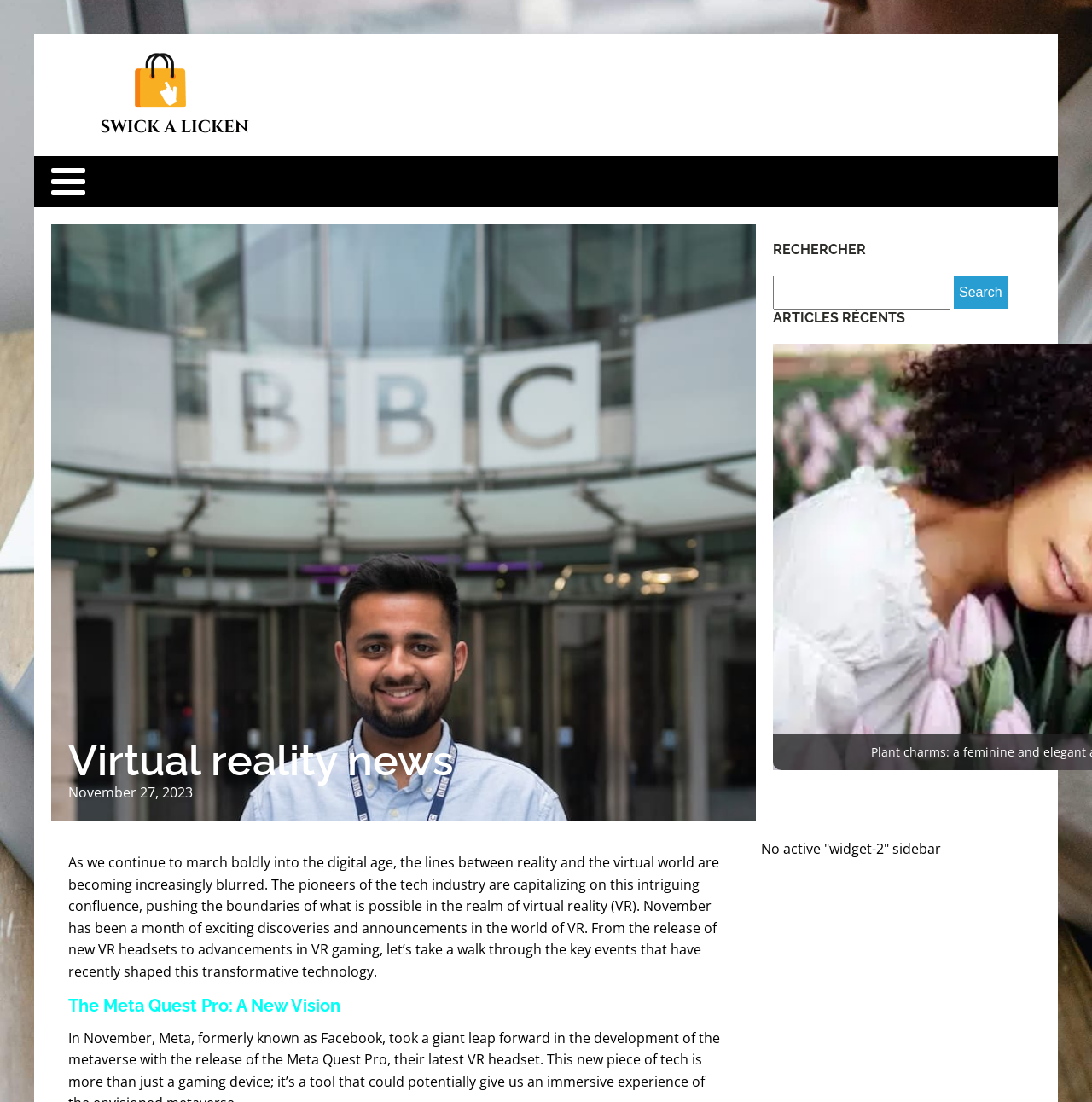What is the name of the new VR headset mentioned?
Look at the image and answer with only one word or phrase.

The Meta Quest Pro